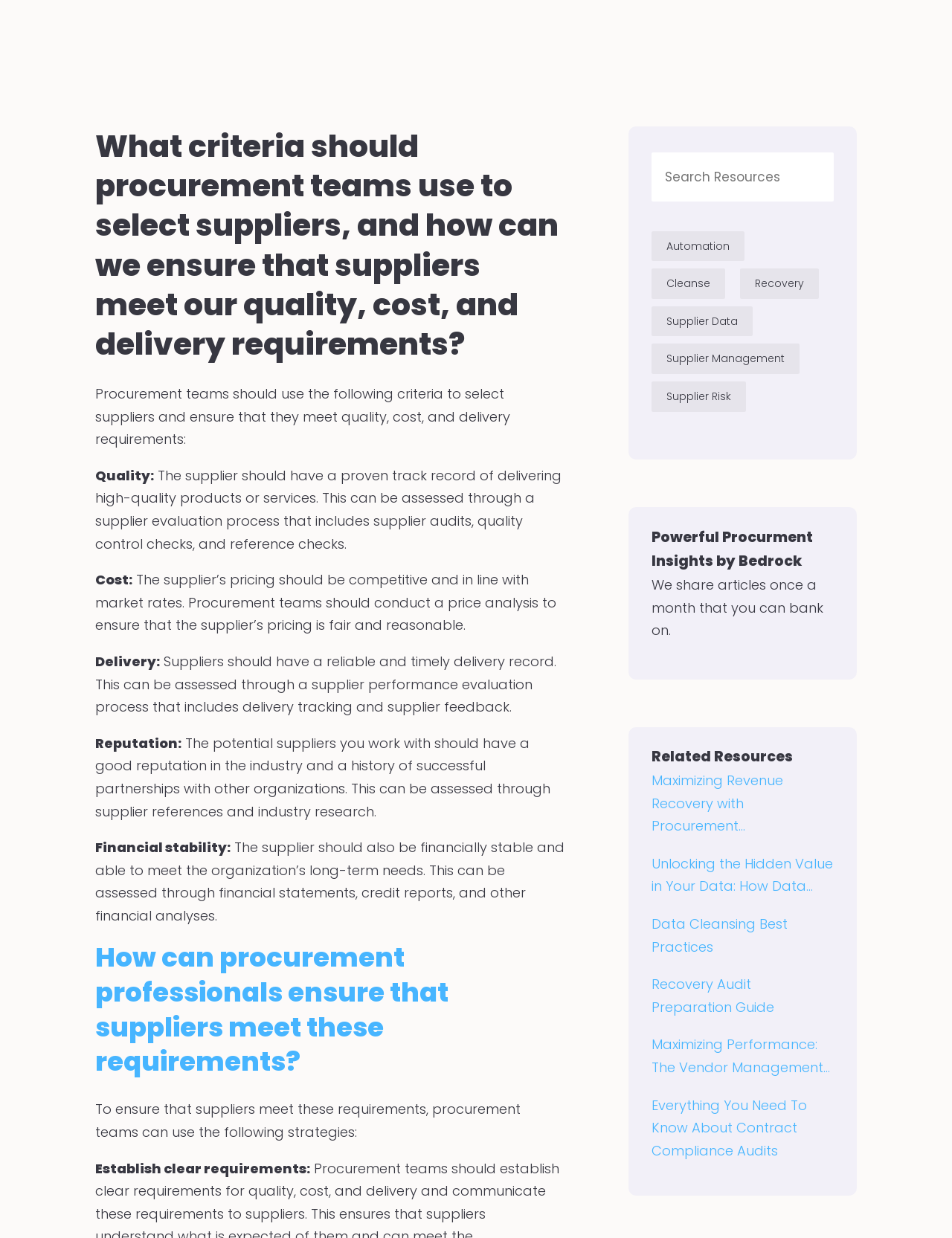Find the primary header on the webpage and provide its text.

What criteria should procurement teams use to select suppliers, and how can we ensure that suppliers meet our quality, cost, and delivery requirements?